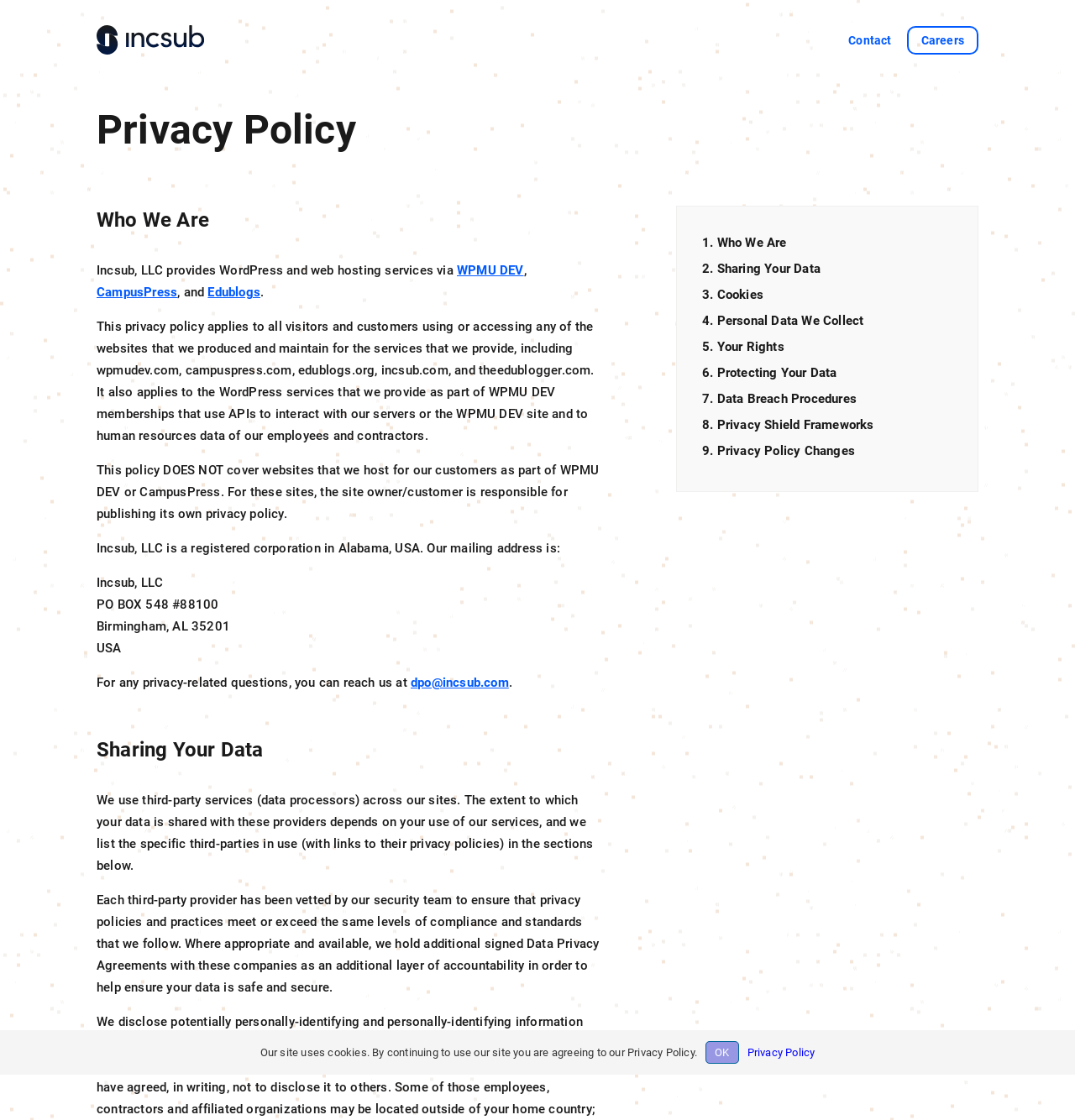Provide a one-word or short-phrase answer to the question:
What is the mailing address of Incsub, LLC?

PO BOX 548 #88100, Birmingham, AL 35201, USA